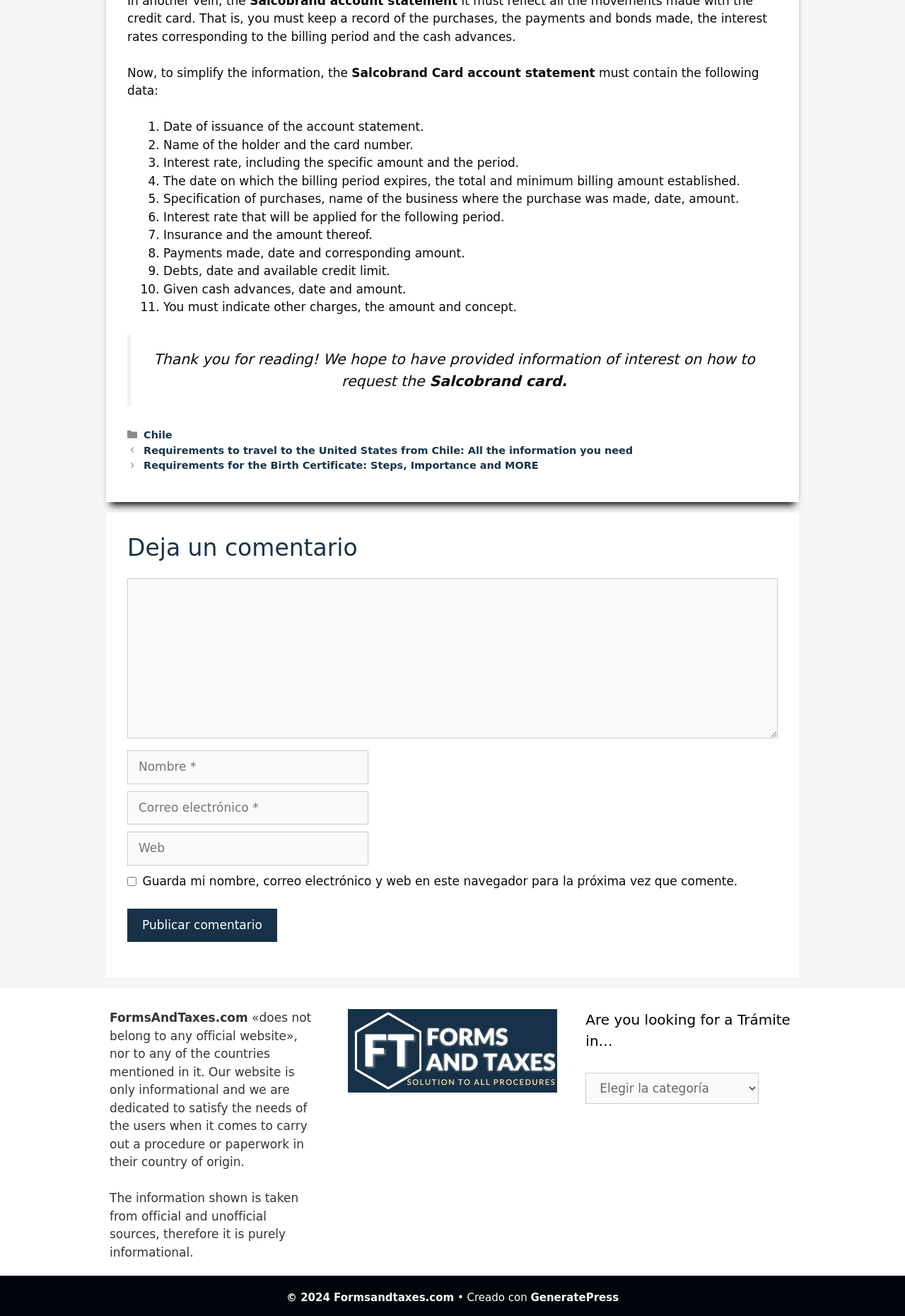Answer this question in one word or a short phrase: What is the purpose of the comment section?

To leave a comment